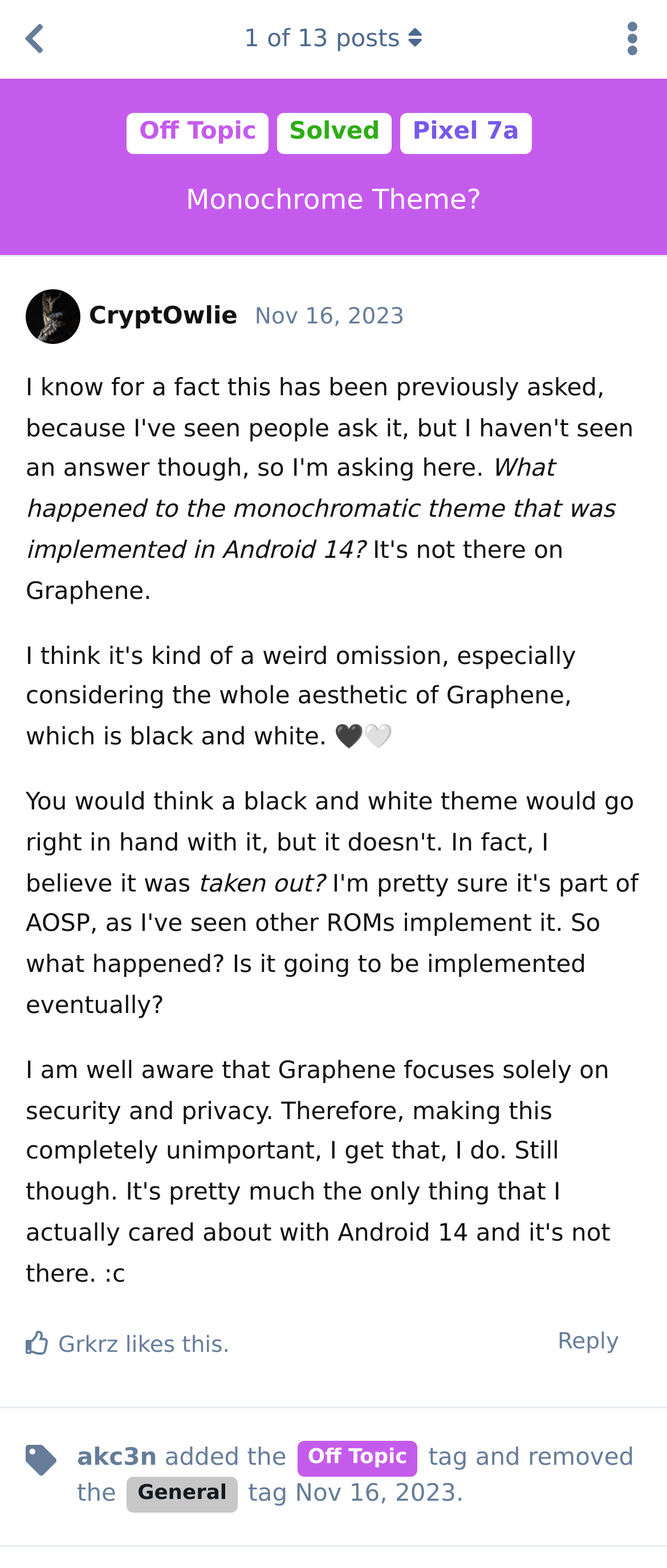Bounding box coordinates are specified in the format (top-left x, top-left y, bottom-right x, bottom-right y). All values are floating point numbers bounded between 0 and 1. Please provide the bounding box coordinate of the region this sentence describes: aria-label="Back to Discussion List"

[0.0, 0.0, 0.103, 0.05]